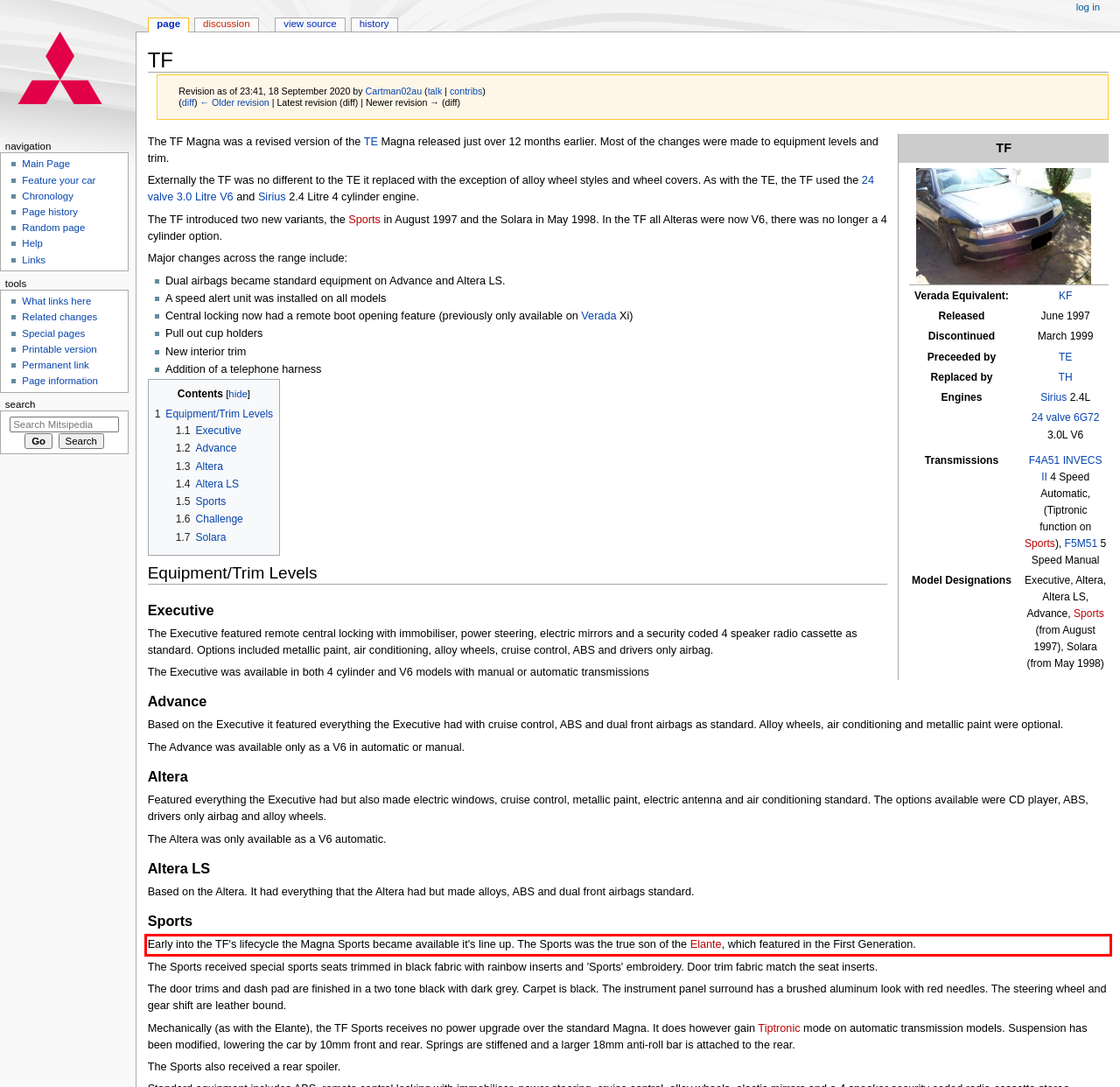By examining the provided screenshot of a webpage, recognize the text within the red bounding box and generate its text content.

Early into the TF's lifecycle the Magna Sports became available it's line up. The Sports was the true son of the Elante, which featured in the First Generation.